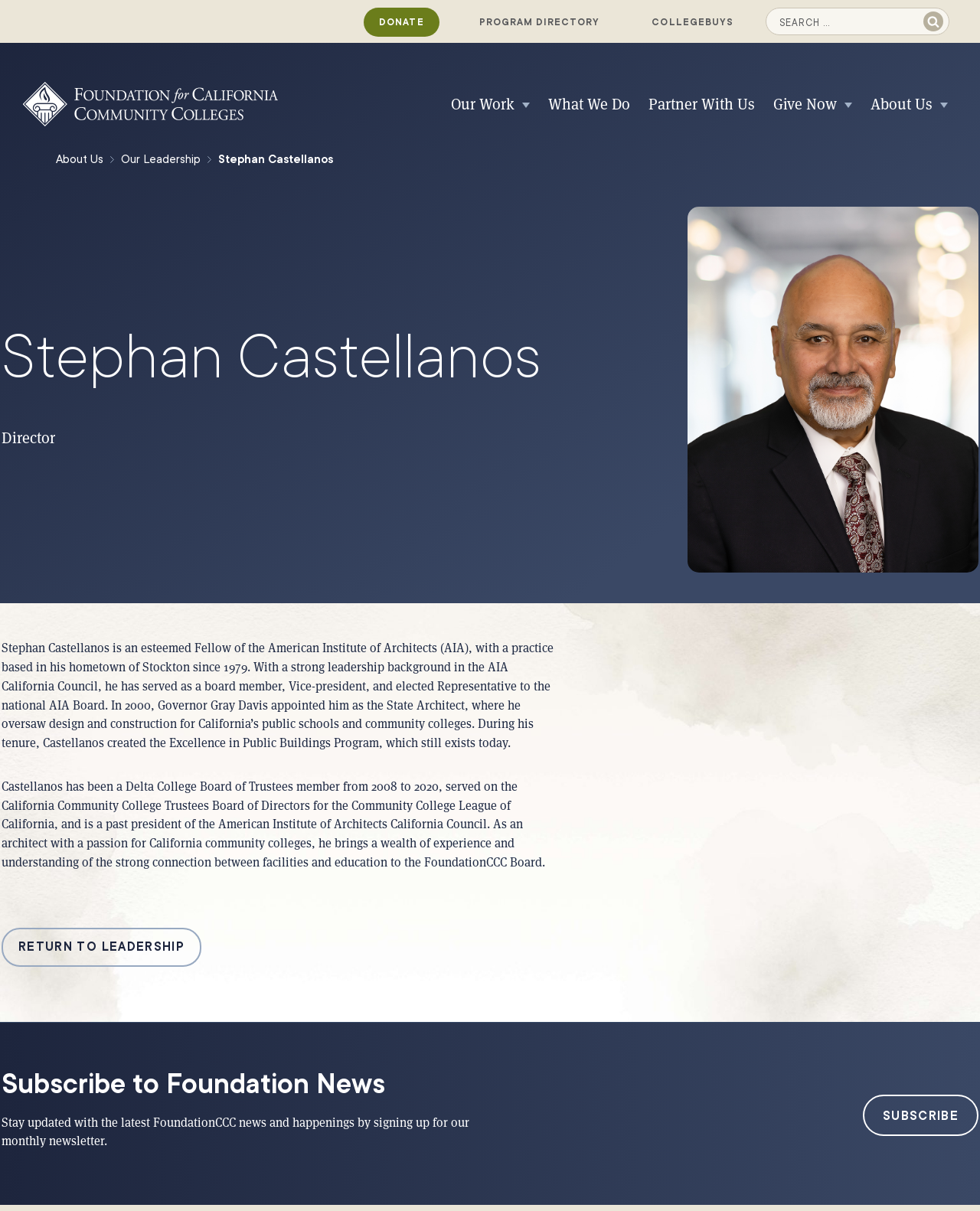What is Stephan Castellanos' role in the FoundationCCC Board?
Based on the image, provide your answer in one word or phrase.

Director